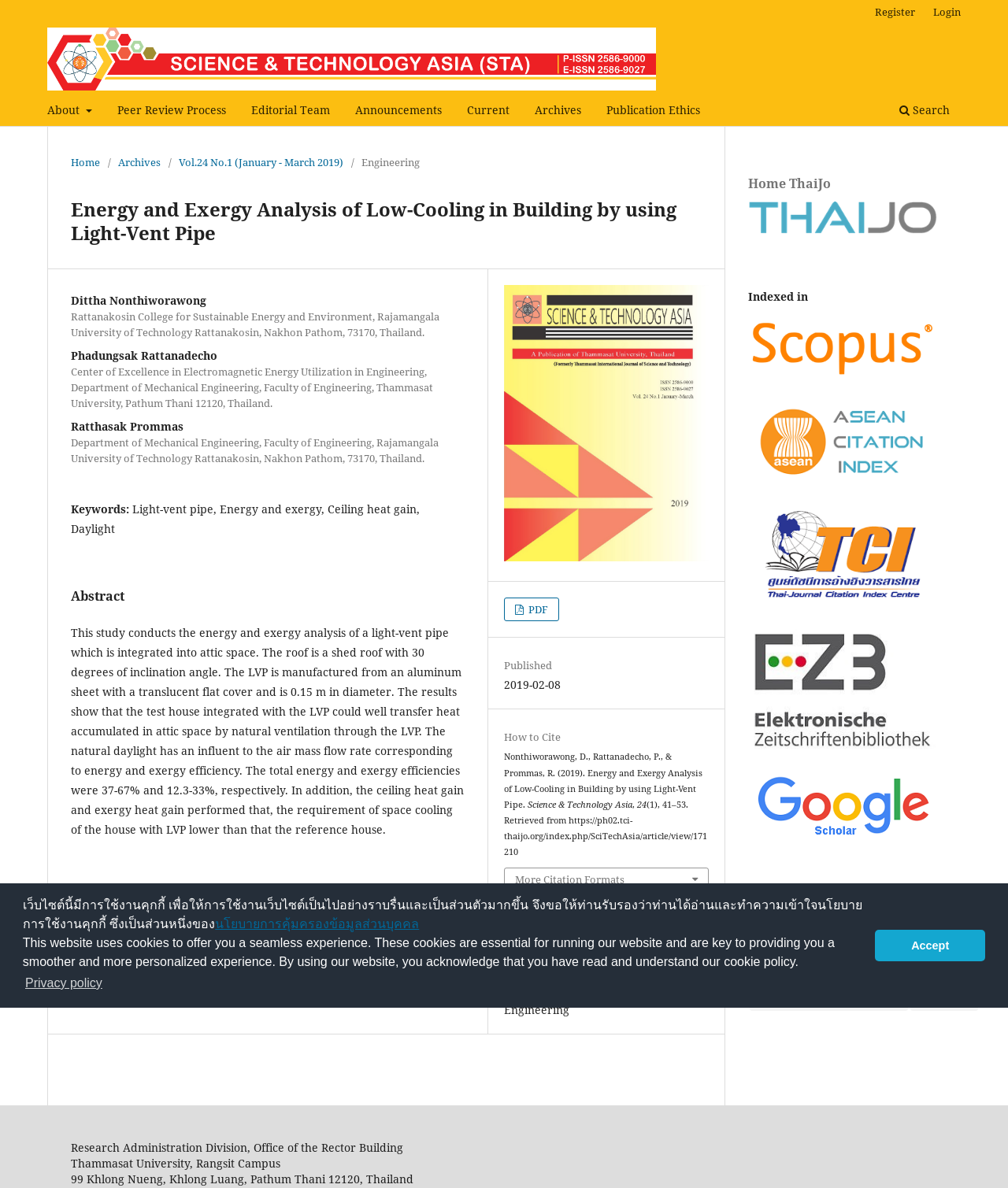Please mark the clickable region by giving the bounding box coordinates needed to complete this instruction: "login".

[0.918, 0.0, 0.961, 0.02]